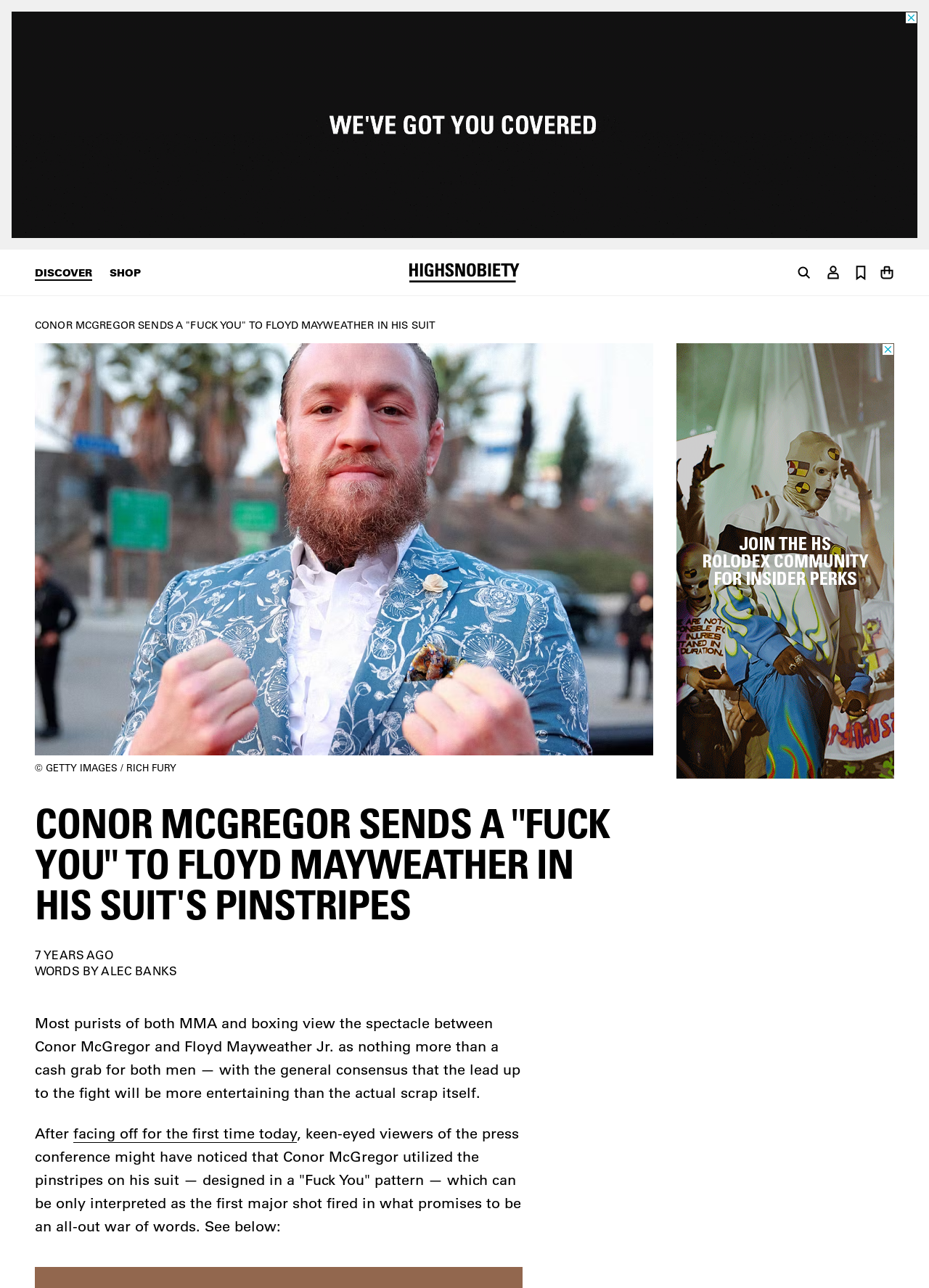Identify the bounding box for the given UI element using the description provided. Coordinates should be in the format (top-left x, top-left y, bottom-right x, bottom-right y) and must be between 0 and 1. Here is the description: Alec Banks

[0.109, 0.747, 0.191, 0.76]